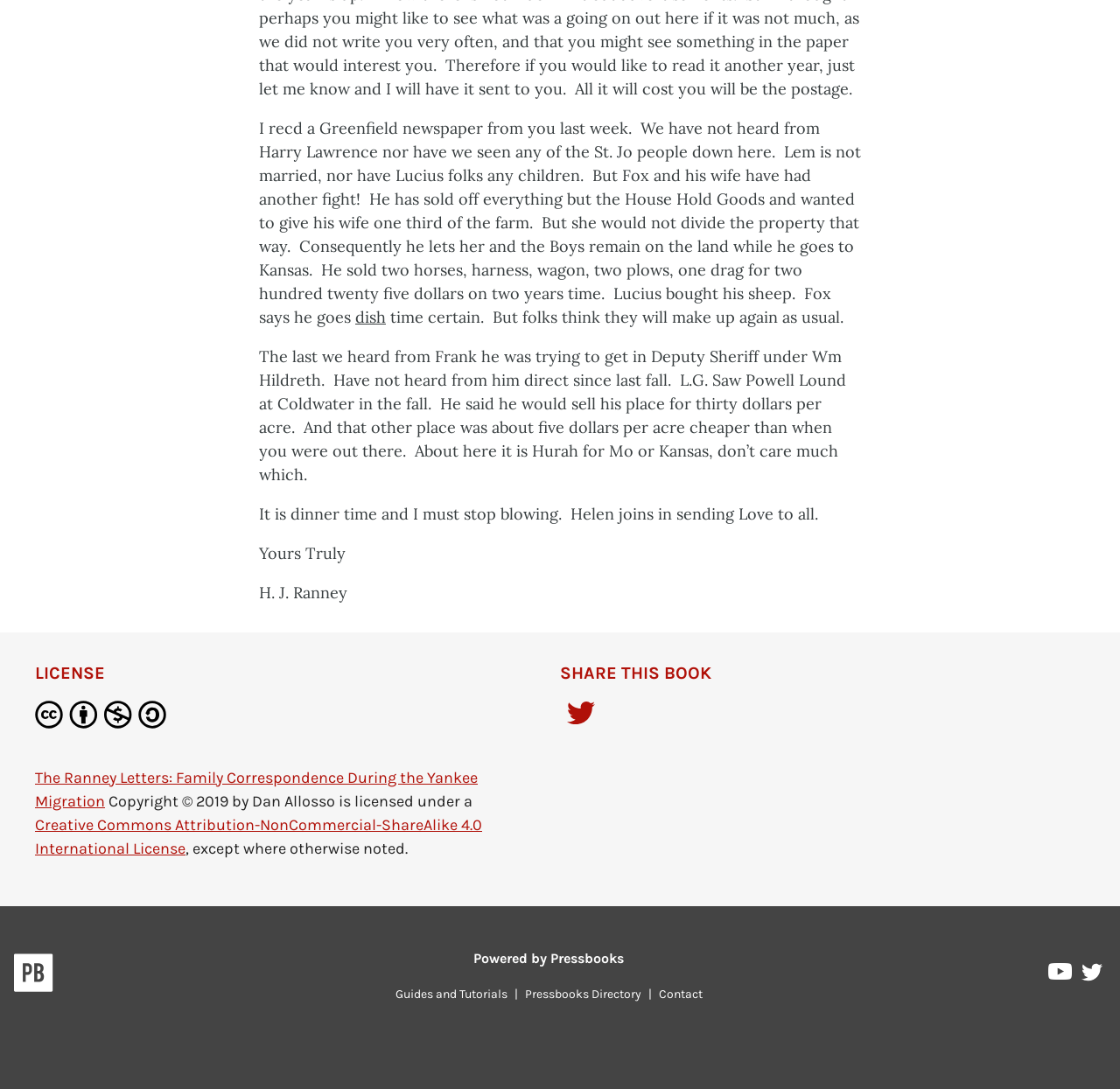Locate the bounding box coordinates of the clickable area to execute the instruction: "View the 'The Ranney Letters: Family Correspondence During the Yankee Migration' link". Provide the coordinates as four float numbers between 0 and 1, represented as [left, top, right, bottom].

[0.031, 0.705, 0.427, 0.744]